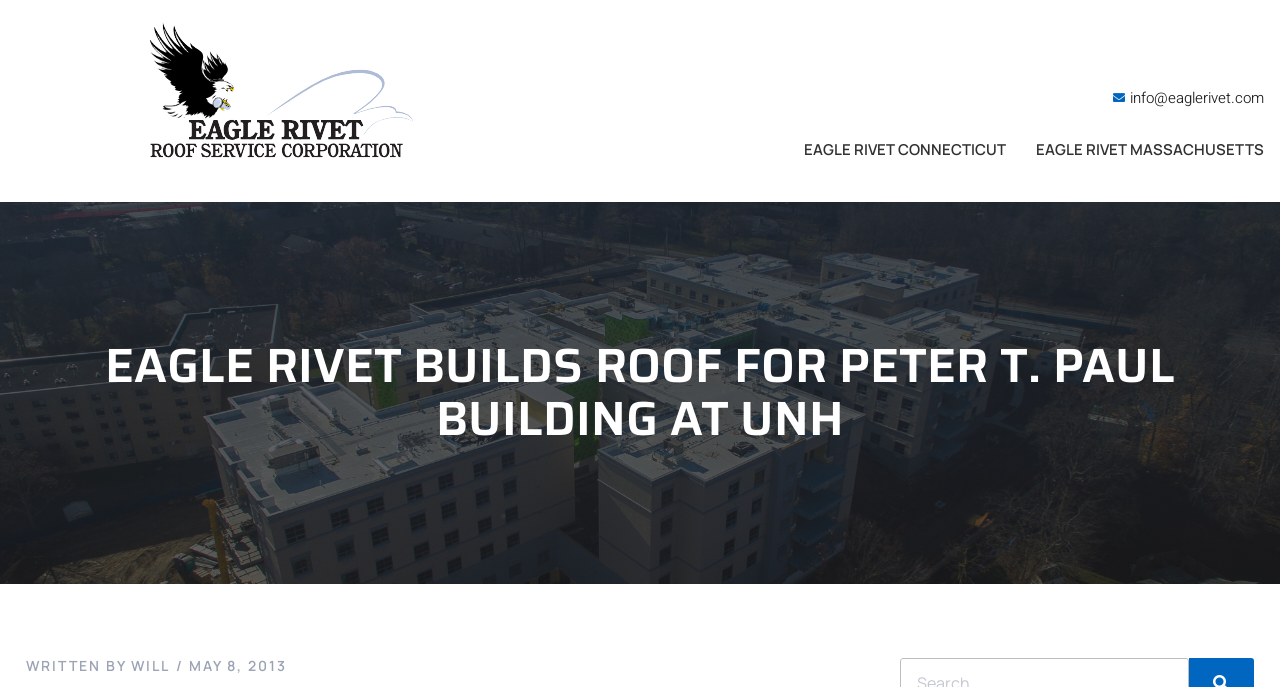Ascertain the bounding box coordinates for the UI element detailed here: "Written by Will". The coordinates should be provided as [left, top, right, bottom] with each value being a float between 0 and 1.

[0.02, 0.957, 0.133, 0.982]